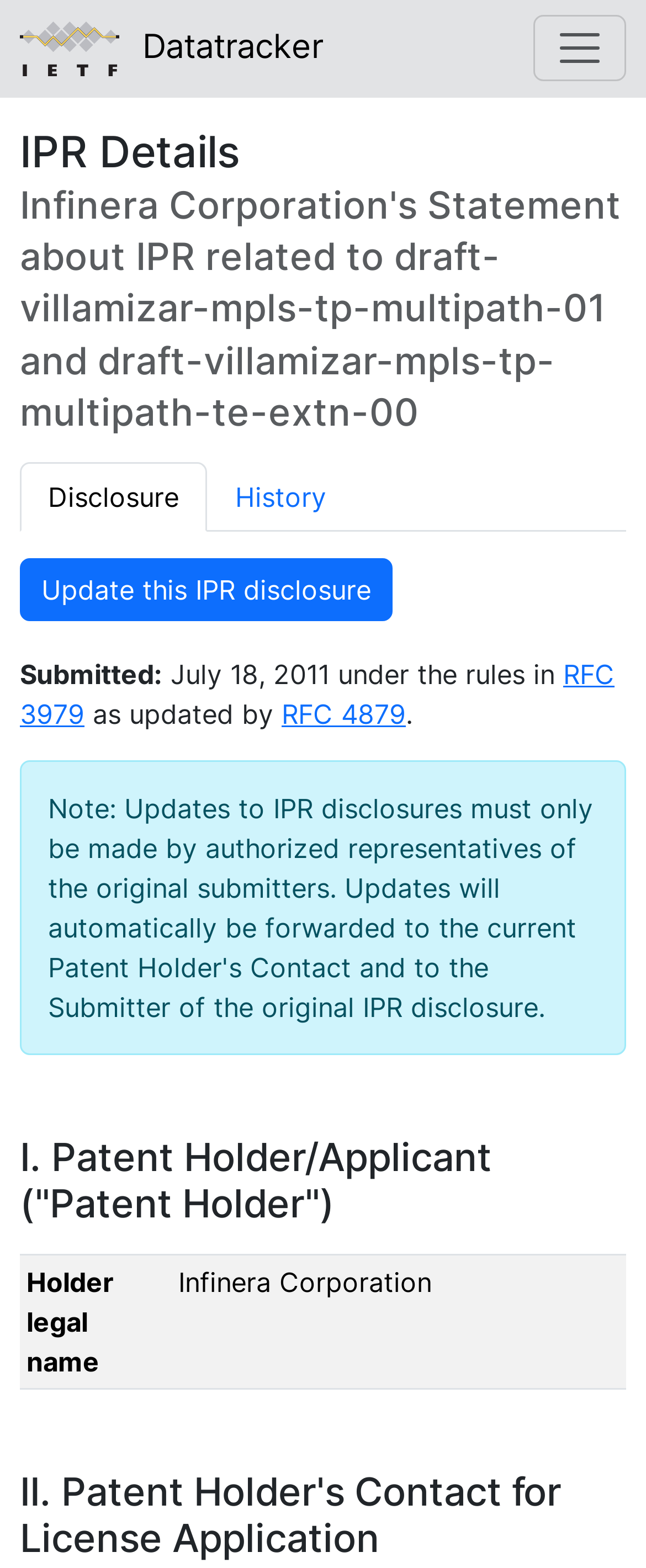Determine the bounding box coordinates of the section to be clicked to follow the instruction: "View Patent Holder/Applicant information". The coordinates should be given as four float numbers between 0 and 1, formatted as [left, top, right, bottom].

[0.031, 0.724, 0.969, 0.783]